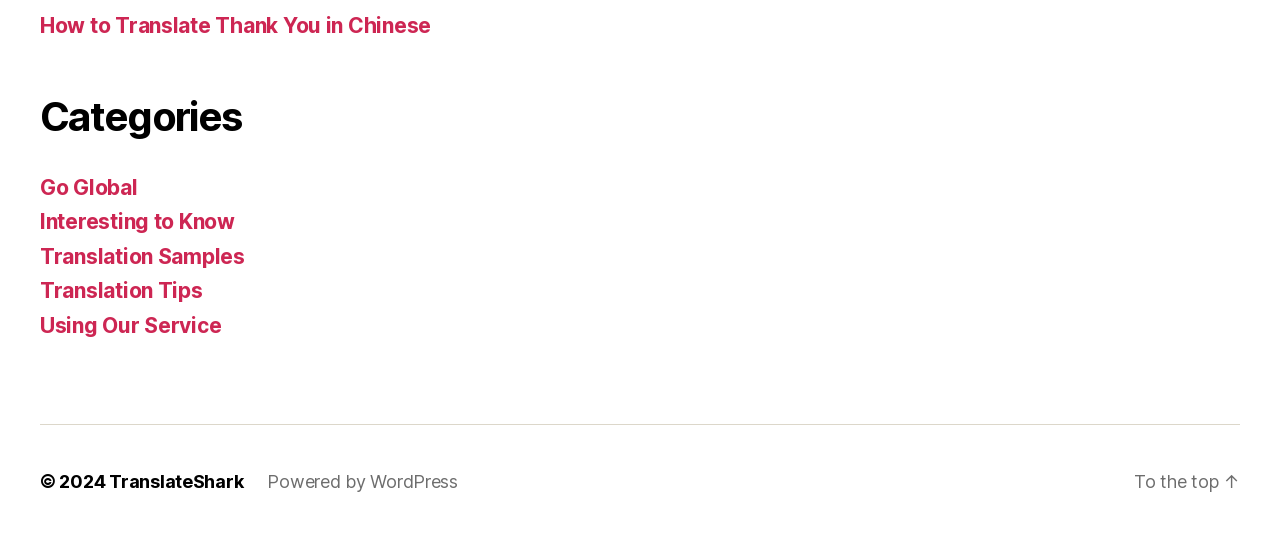How many links are there under the 'Categories' heading?
Please interpret the details in the image and answer the question thoroughly.

Under the 'Categories' heading, there are five links: 'Go Global', 'Interesting to Know', 'Translation Samples', 'Translation Tips', and 'Using Our Service'.